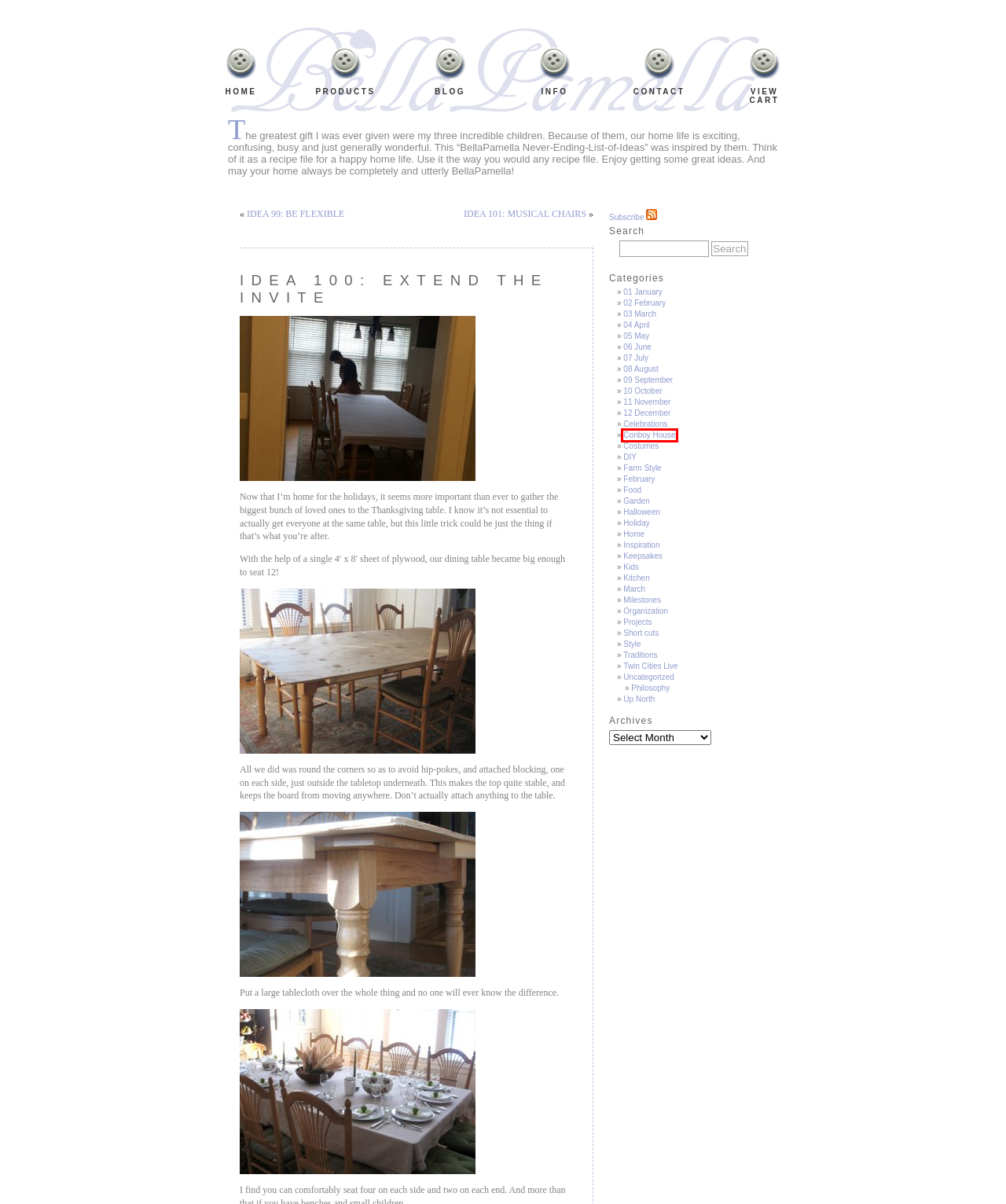You are given a screenshot depicting a webpage with a red bounding box around a UI element. Select the description that best corresponds to the new webpage after clicking the selected element. Here are the choices:
A. Keepsakes «  BellaPamella
B. 10 October «  BellaPamella
C. Halloween «  BellaPamella
D. IDEA 101: MUSICAL CHAIRS «  BellaPamella
E. Conboy House «  BellaPamella
F. Short cuts «  BellaPamella
G. 12 December «  BellaPamella
H. Inspiration «  BellaPamella

E